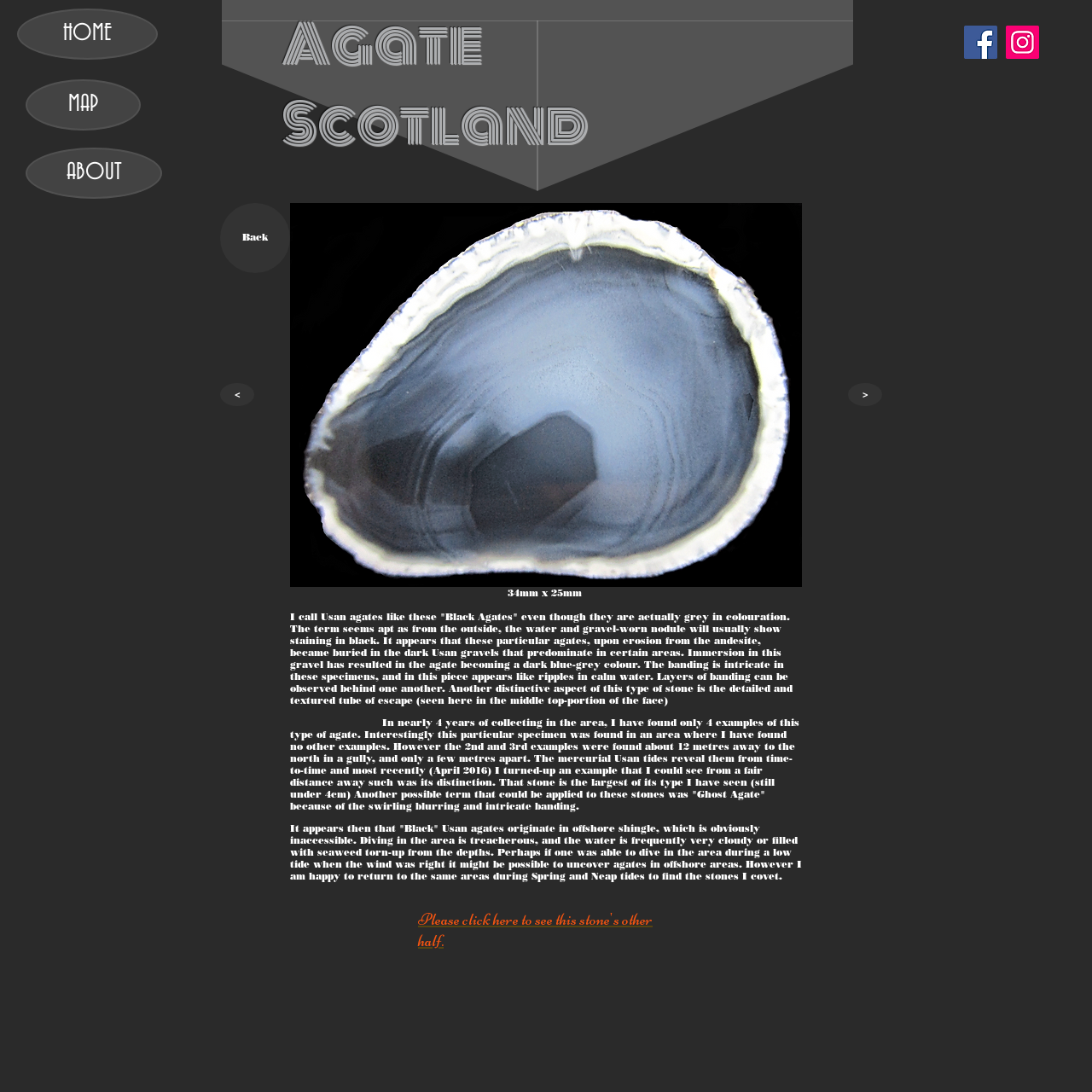Identify the bounding box coordinates of the clickable region required to complete the instruction: "Click on the 'Why Running Is Good for You' link". The coordinates should be given as four float numbers within the range of 0 and 1, i.e., [left, top, right, bottom].

None